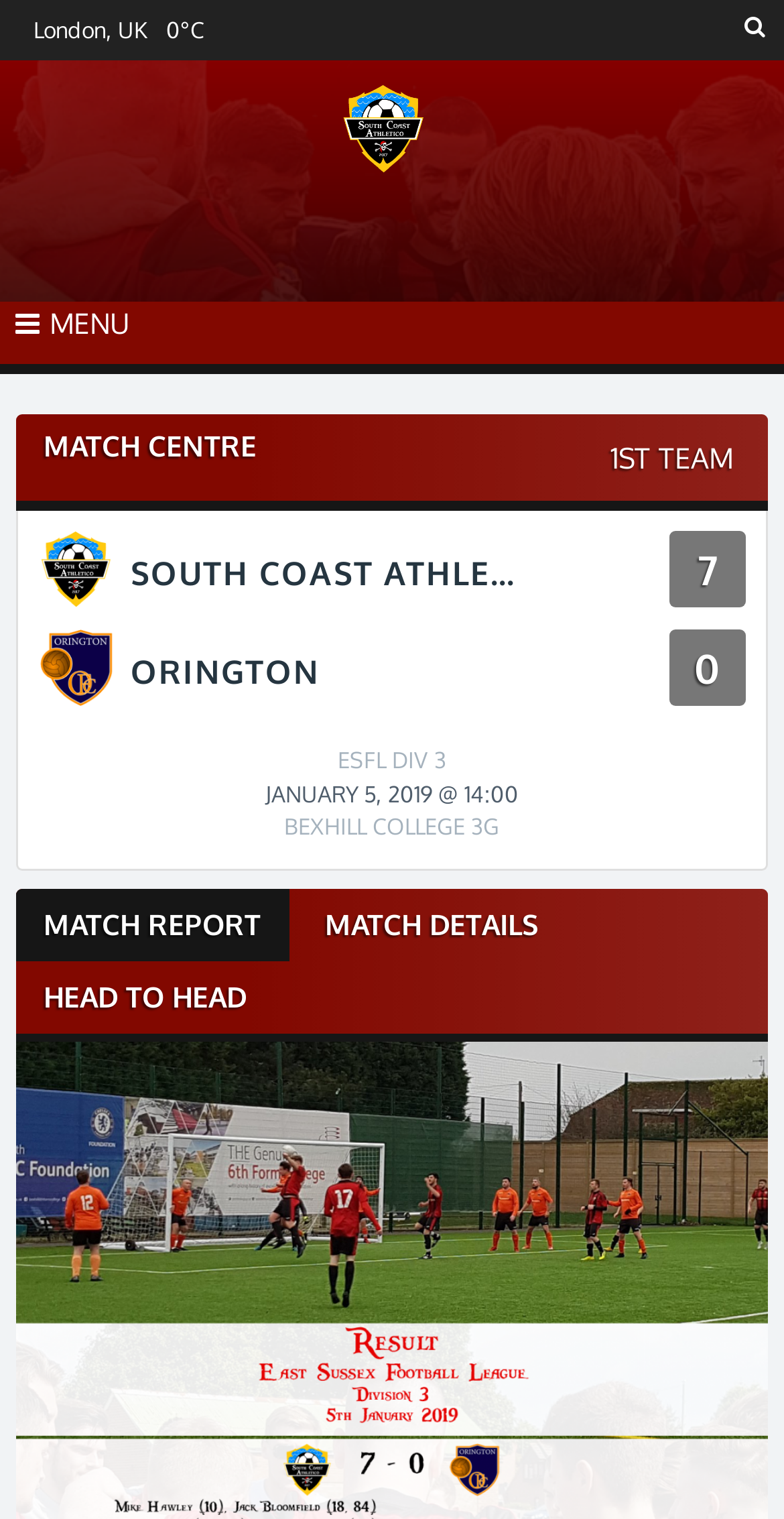Give a detailed overview of the webpage's appearance and contents.

The webpage appears to be a match report or summary page for a football game between South Coast Athletico and Orington, which took place on January 5th, 2019, at Bexhill College 3G. 

At the top left of the page, there is a small section displaying the current weather in London, UK, with a temperature of 0°C. 

Below this section, there is a prominent link to the match report, accompanied by an image with the title "South Coast Athletico v Orington". 

On the left side of the page, there is a menu section with the label "MENU". 

The main content of the page is divided into two sections, one for each team. The left section is dedicated to South Coast Athletico, with a heading and a score of 7. The right section is for Orington, with a similar heading. 

Below the team sections, there is a section with match details, including the league (ESFL DIV 3), date, and time of the match, as well as the venue. 

Further down, there are three links: "MATCH REPORT", "MATCH DETAILS", and "HEAD TO HEAD", which are likely related to the match.